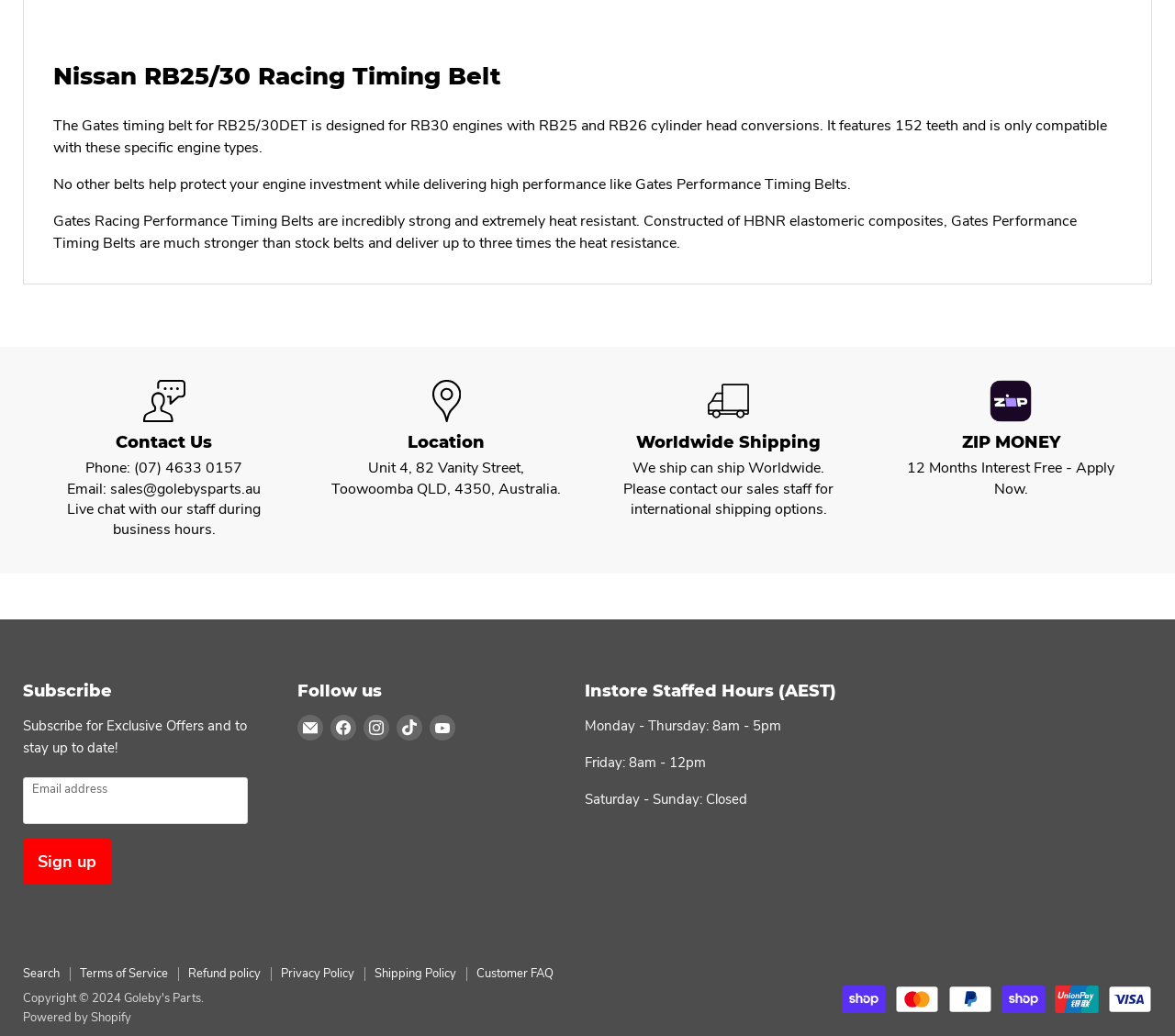Specify the bounding box coordinates (top-left x, top-left y, bottom-right x, bottom-right y) of the UI element in the screenshot that matches this description: Search

[0.02, 0.932, 0.051, 0.948]